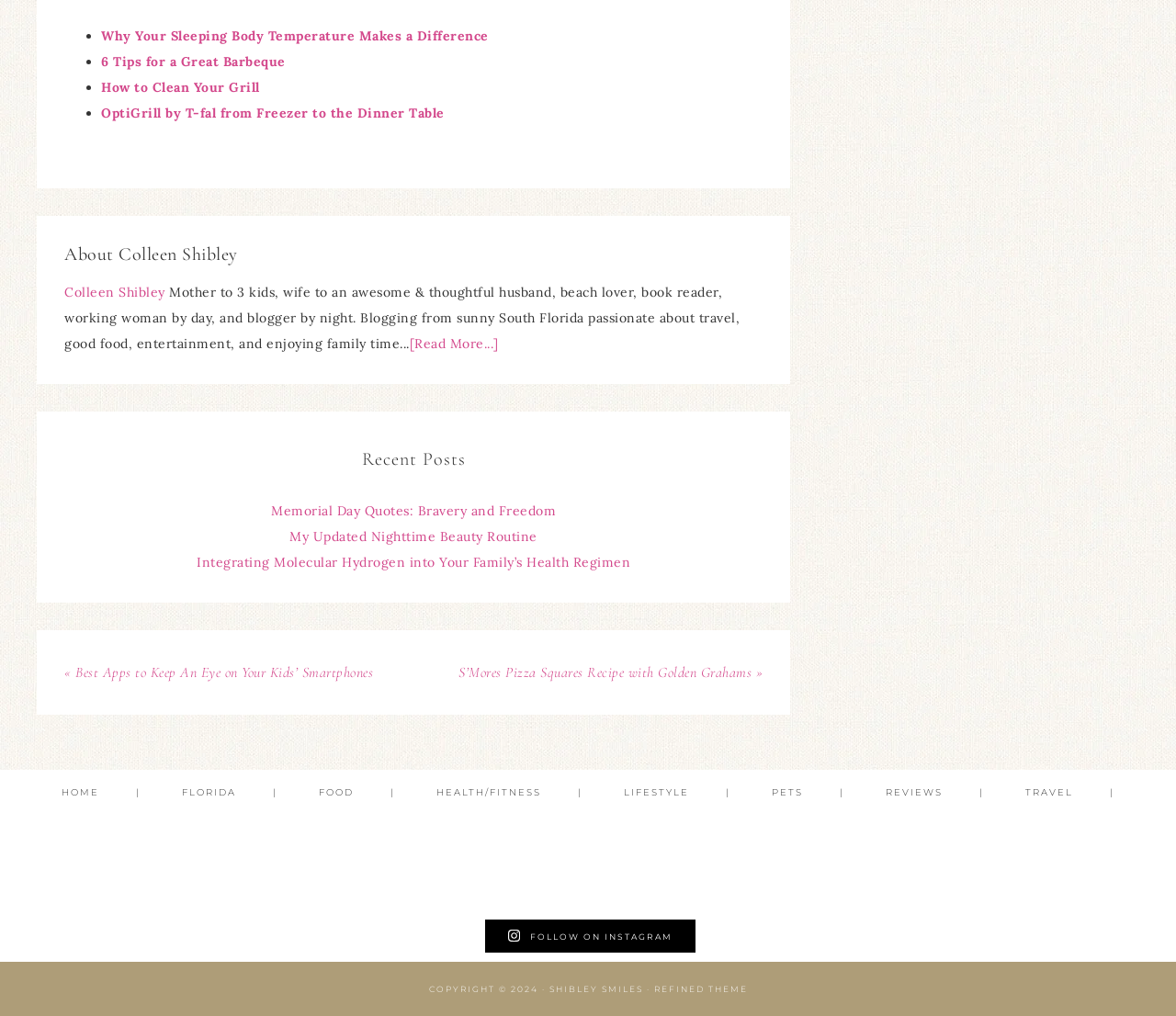Can you specify the bounding box coordinates of the area that needs to be clicked to fulfill the following instruction: "Go to the homepage"?

[0.037, 0.757, 0.135, 0.803]